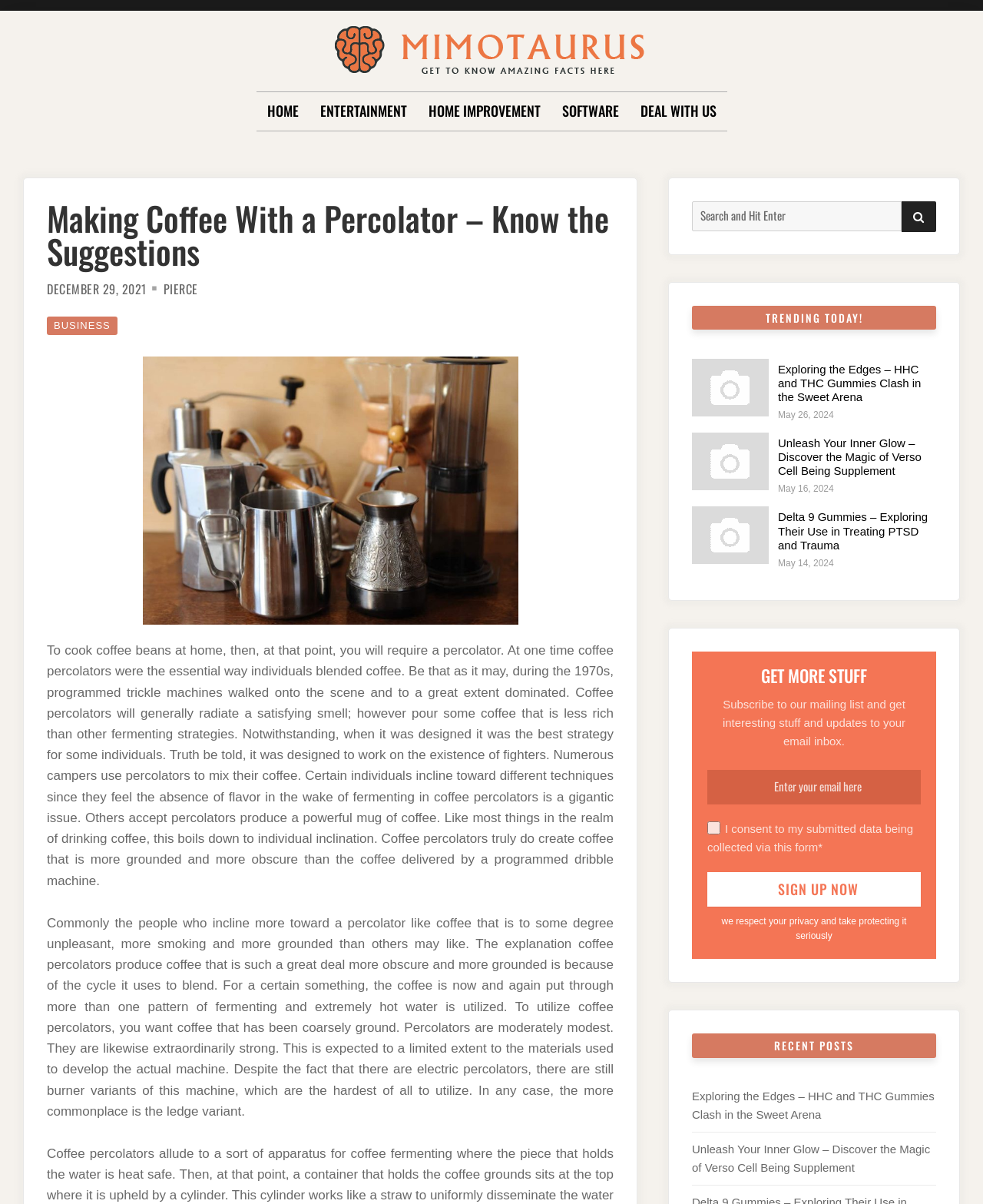Find the bounding box of the element with the following description: "Home Improvement". The coordinates must be four float numbers between 0 and 1, formatted as [left, top, right, bottom].

[0.436, 0.077, 0.55, 0.108]